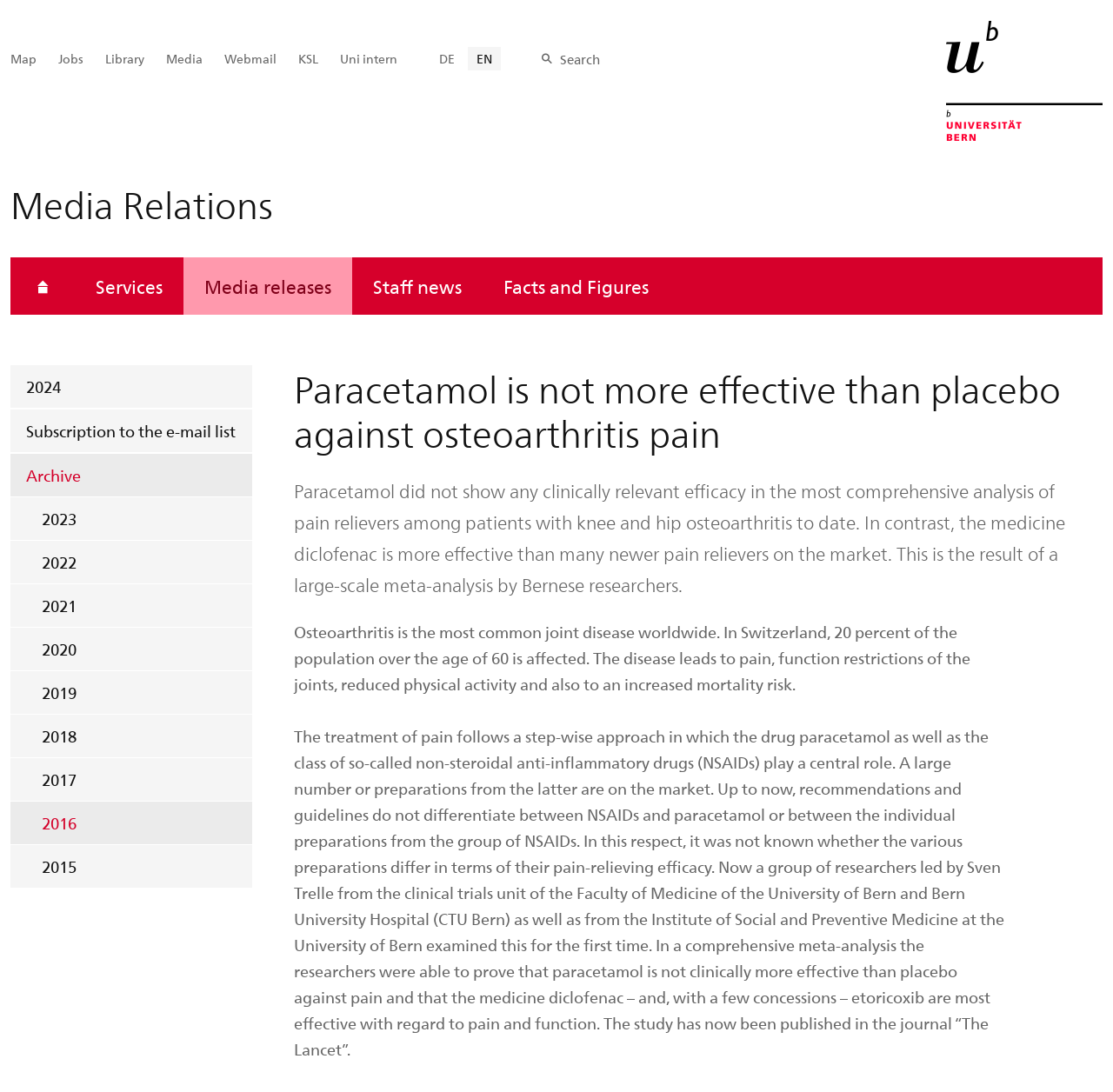Extract the primary headline from the webpage and present its text.

Paracetamol is not more effective than placebo against osteoarthritis pain